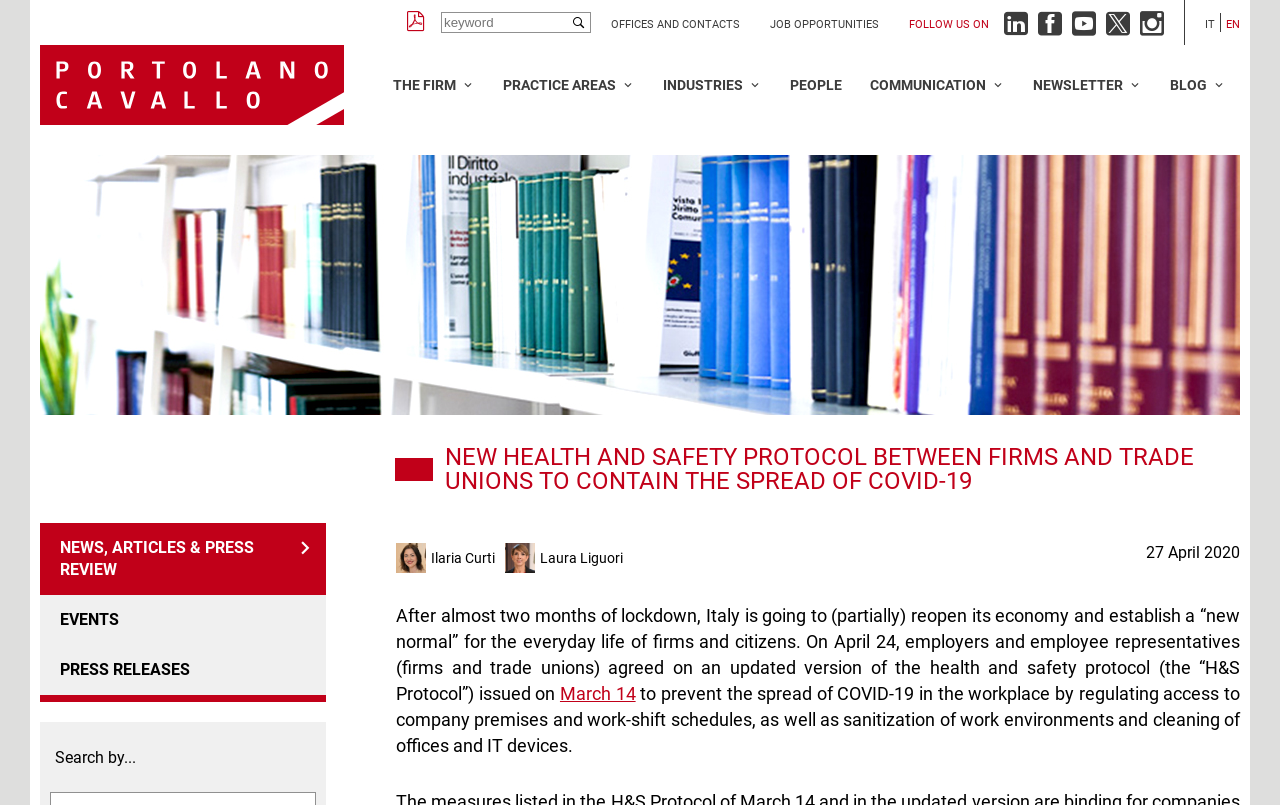What is the purpose of the Health and Safety Protocol?
Deliver a detailed and extensive answer to the question.

I found the answer by reading the text on the webpage, which states that the protocol is intended to prevent the spread of COVID-19 in the workplace by regulating access to company premises and work-shift schedules, as well as sanitization of work environments and cleaning of offices and IT devices.